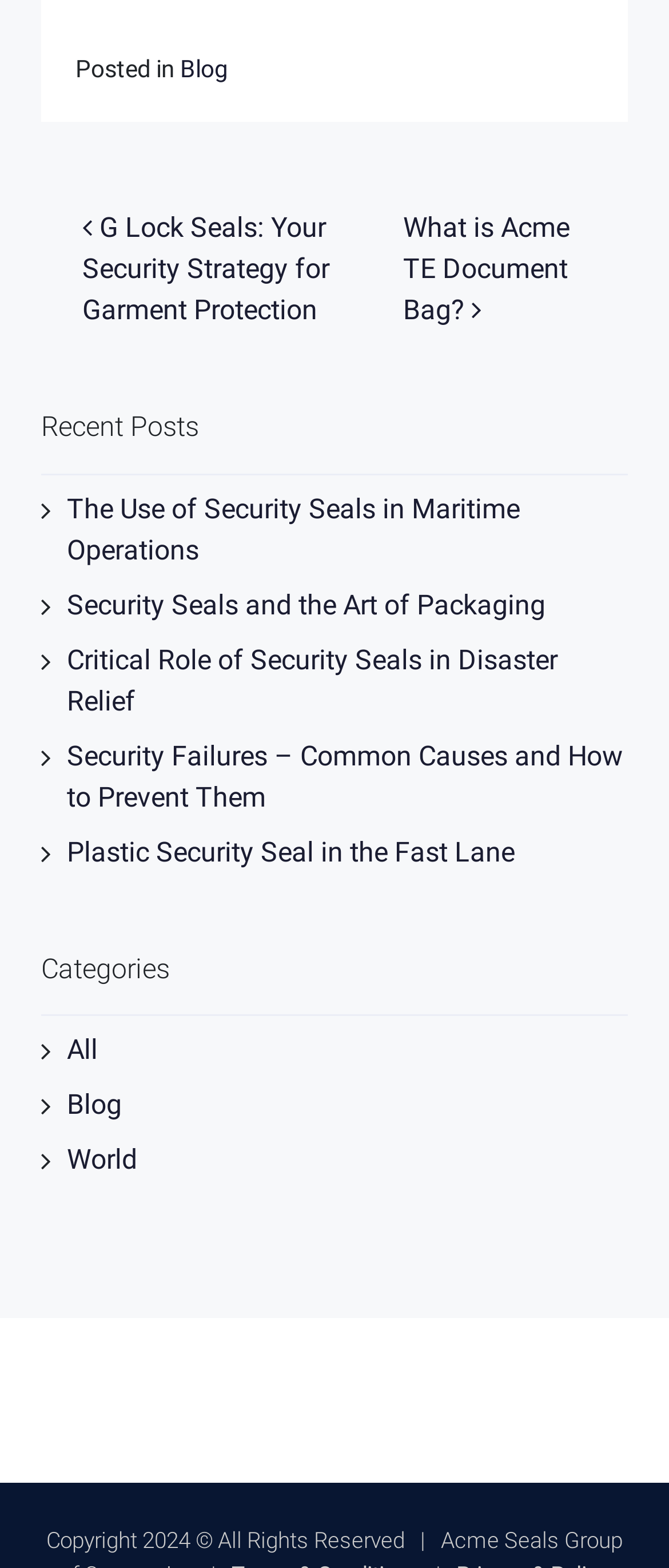Kindly determine the bounding box coordinates for the clickable area to achieve the given instruction: "Navigate to Blog page".

[0.269, 0.035, 0.341, 0.053]